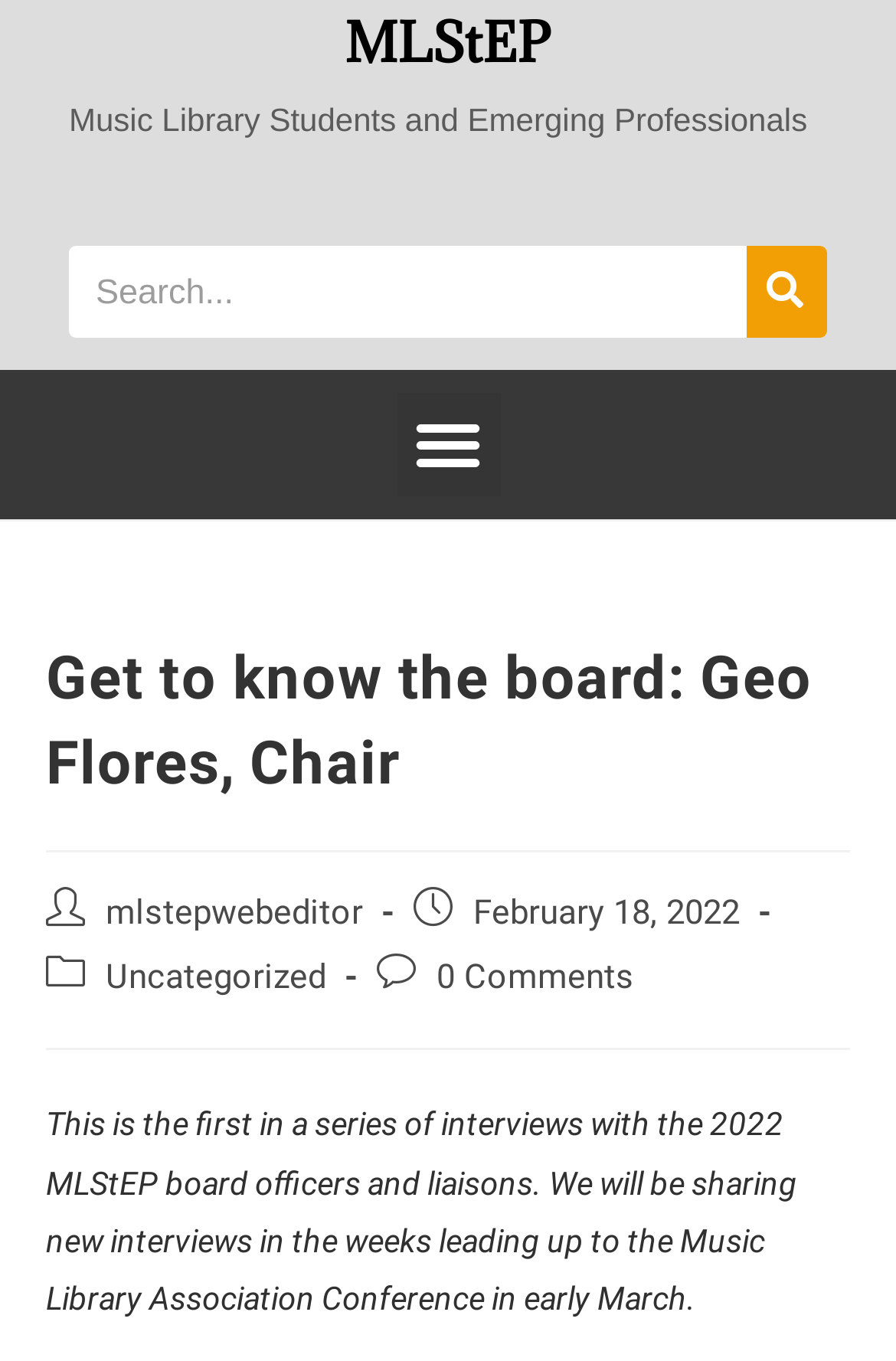Describe the webpage in detail, including text, images, and layout.

The webpage is about Geo Flores, the Chair of the Music Library Student and Emerging Professionals (MLSTEP). At the top-left corner, there is a heading "MLStEP" with a link to the same name. Below it, there is a static text "Music Library Students and Emerging Professionals" that provides a brief description of MLSTEP.

On the top-right corner, there is a search bar with a search box and a search button. Below the search bar, there is a menu toggle button that, when expanded, reveals a header section with a heading "Get to know the board: Geo Flores, Chair". This section also contains links to "mlstepwebeditor", "Uncategorized", and "0 Comments", as well as a static text showing the date "February 18, 2022".

The main content of the webpage is a paragraph of text that introduces a series of interviews with the 2022 MLStEP board officers and liaisons, which will be shared in the weeks leading up to the Music Library Association Conference in early March.